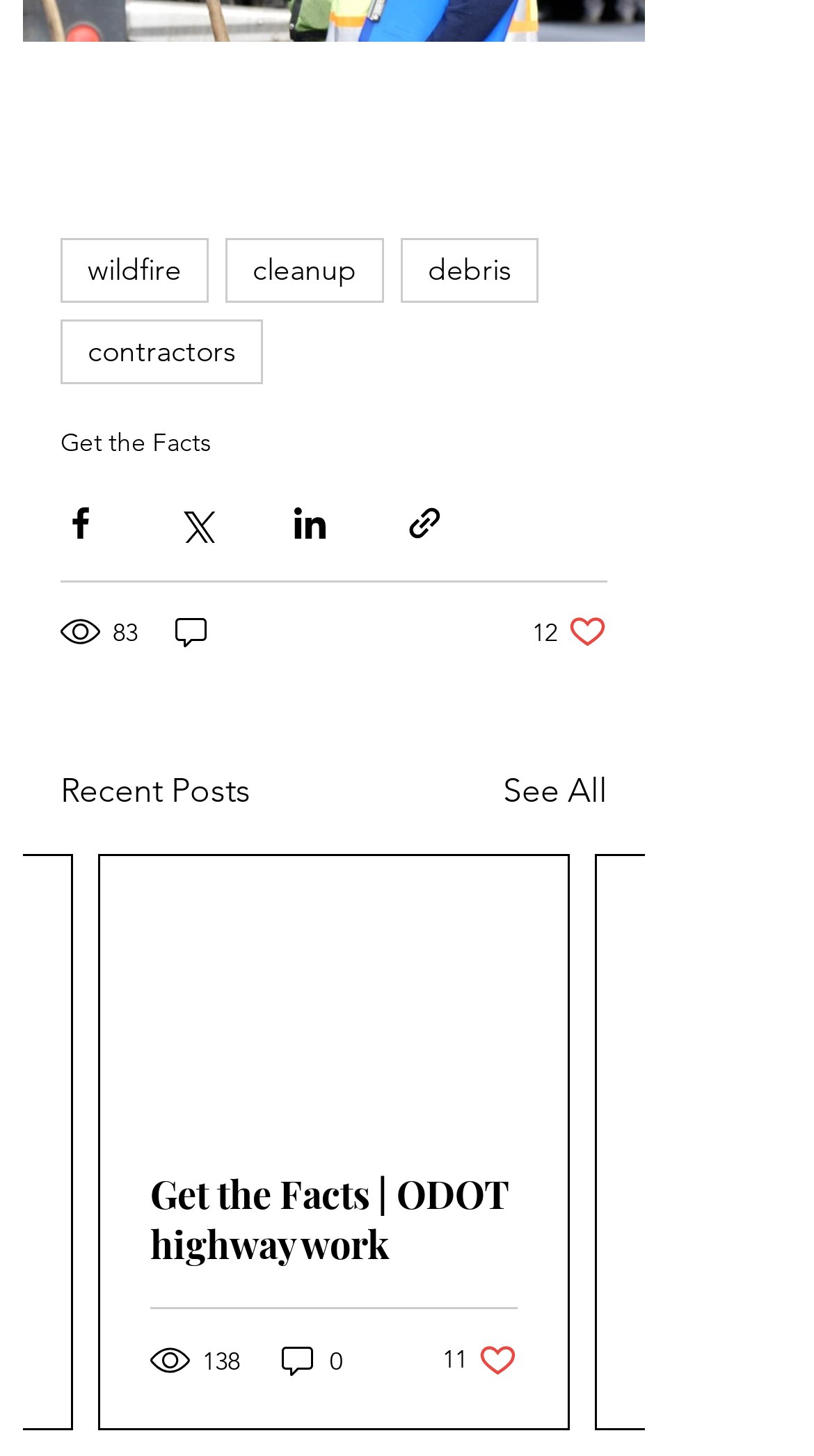Locate the bounding box coordinates of the clickable region to complete the following instruction: "View the 'Recent Posts'."

[0.074, 0.527, 0.308, 0.561]